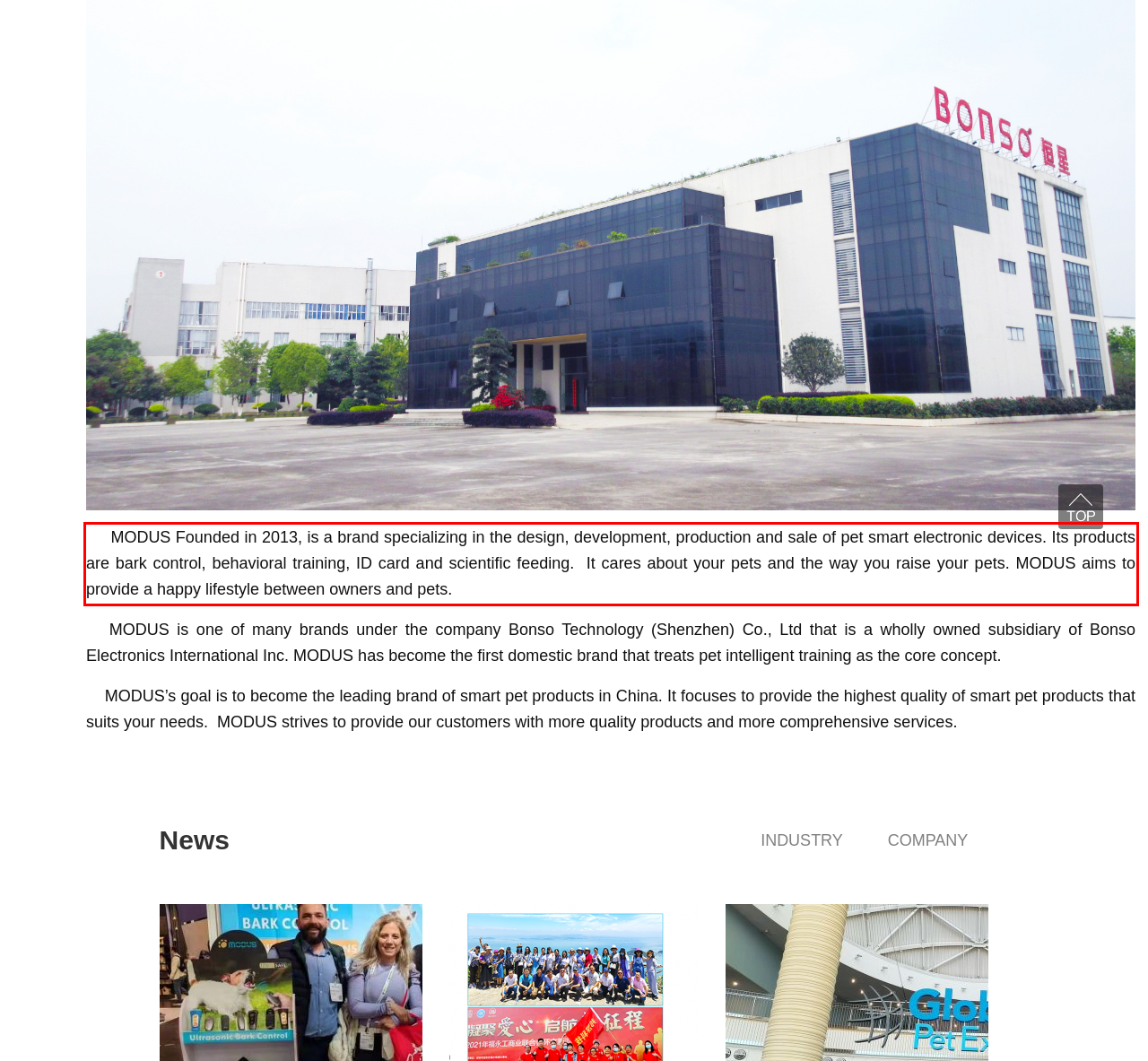Within the screenshot of the webpage, locate the red bounding box and use OCR to identify and provide the text content inside it.

MODUS Founded in 2013, is a brand specializing in the design, development, production and sale of pet smart electronic devices. Its products are bark control, behavioral training, ID card and scientific feeding. It cares about your pets and the way you raise your pets. MODUS aims to provide a happy lifestyle between owners and pets.